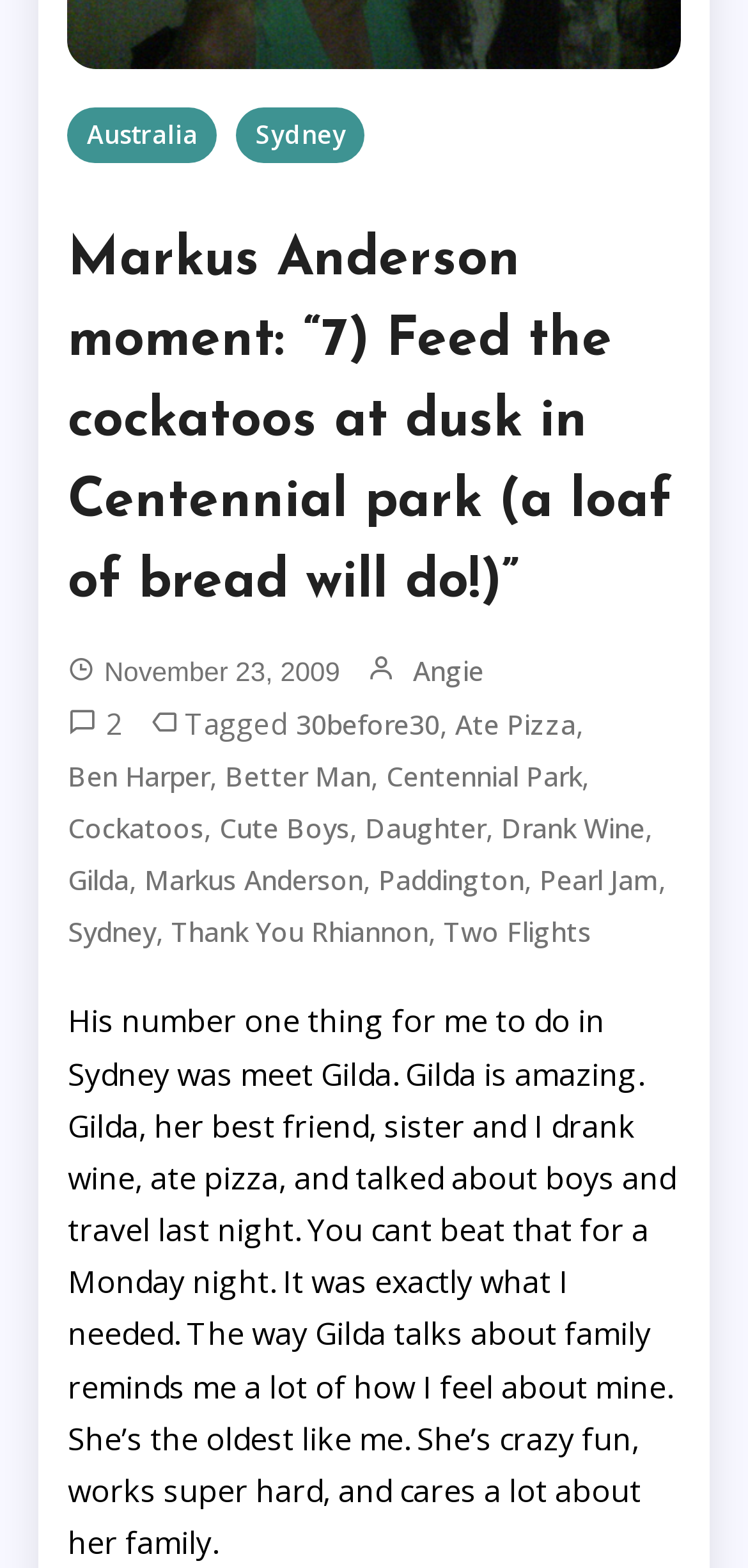Locate the UI element described by thank you rhiannon and provide its bounding box coordinates. Use the format (top-left x, top-left y, bottom-right x, bottom-right y) with all values as floating point numbers between 0 and 1.

[0.229, 0.579, 0.573, 0.61]